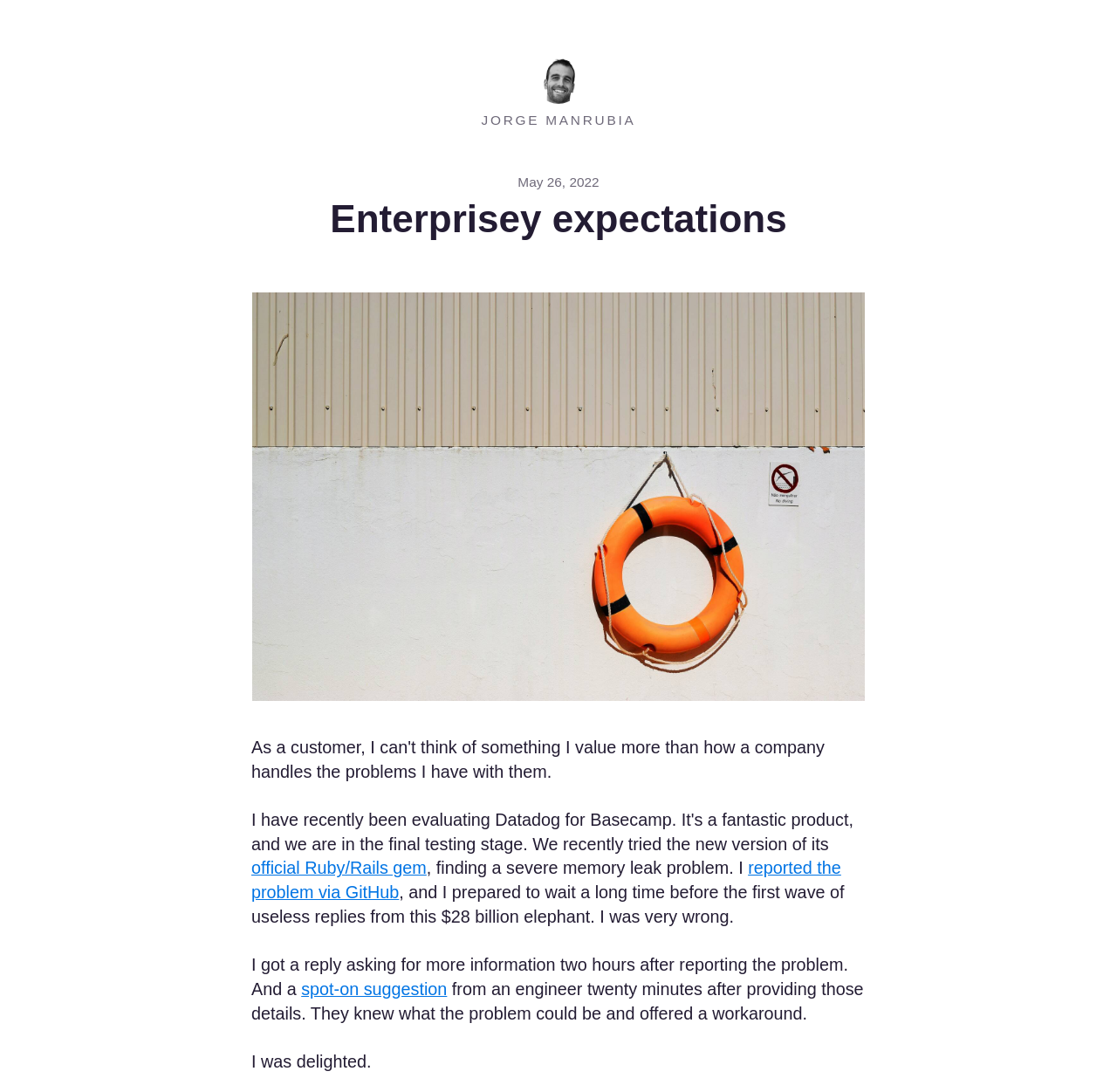Provide a brief response to the question below using one word or phrase:
What did the engineer offer to the author?

a workaround